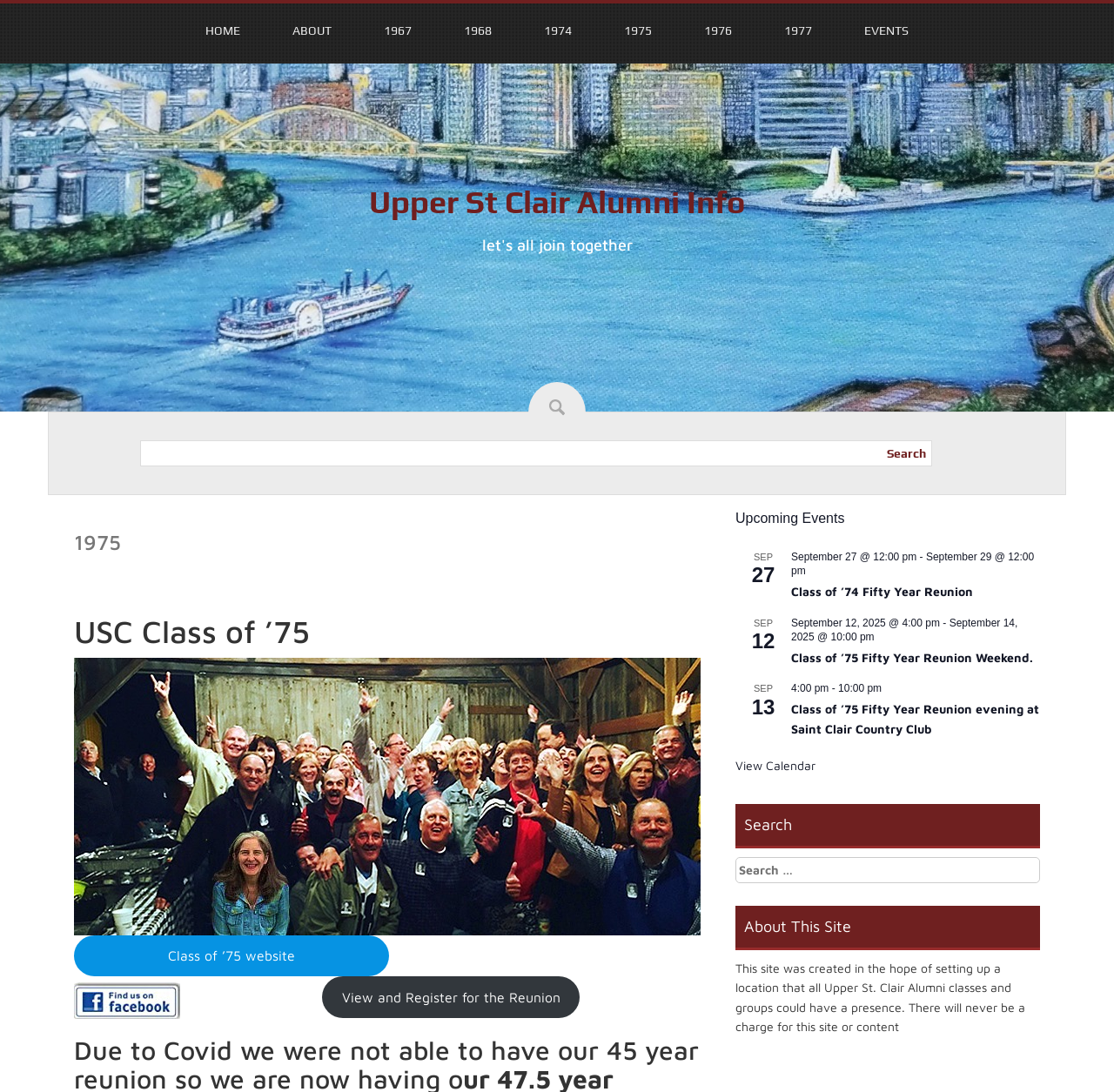Can you show the bounding box coordinates of the region to click on to complete the task described in the instruction: "View the Class of ’75 Fifty Year Reunion Weekend"?

[0.71, 0.595, 0.927, 0.609]